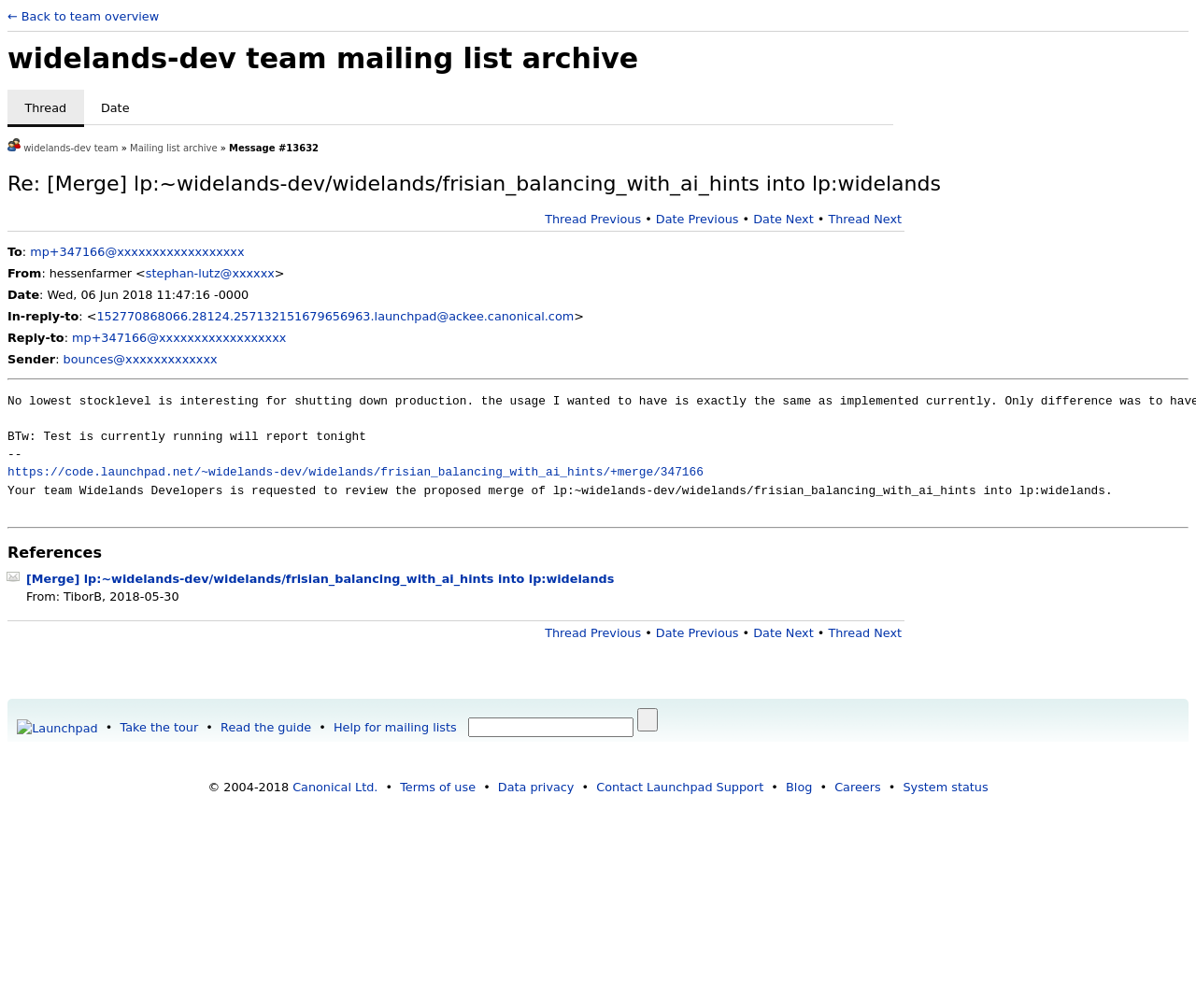Identify the bounding box coordinates of the element that should be clicked to fulfill this task: "View the proposed merge". The coordinates should be provided as four float numbers between 0 and 1, i.e., [left, top, right, bottom].

[0.006, 0.462, 0.588, 0.476]